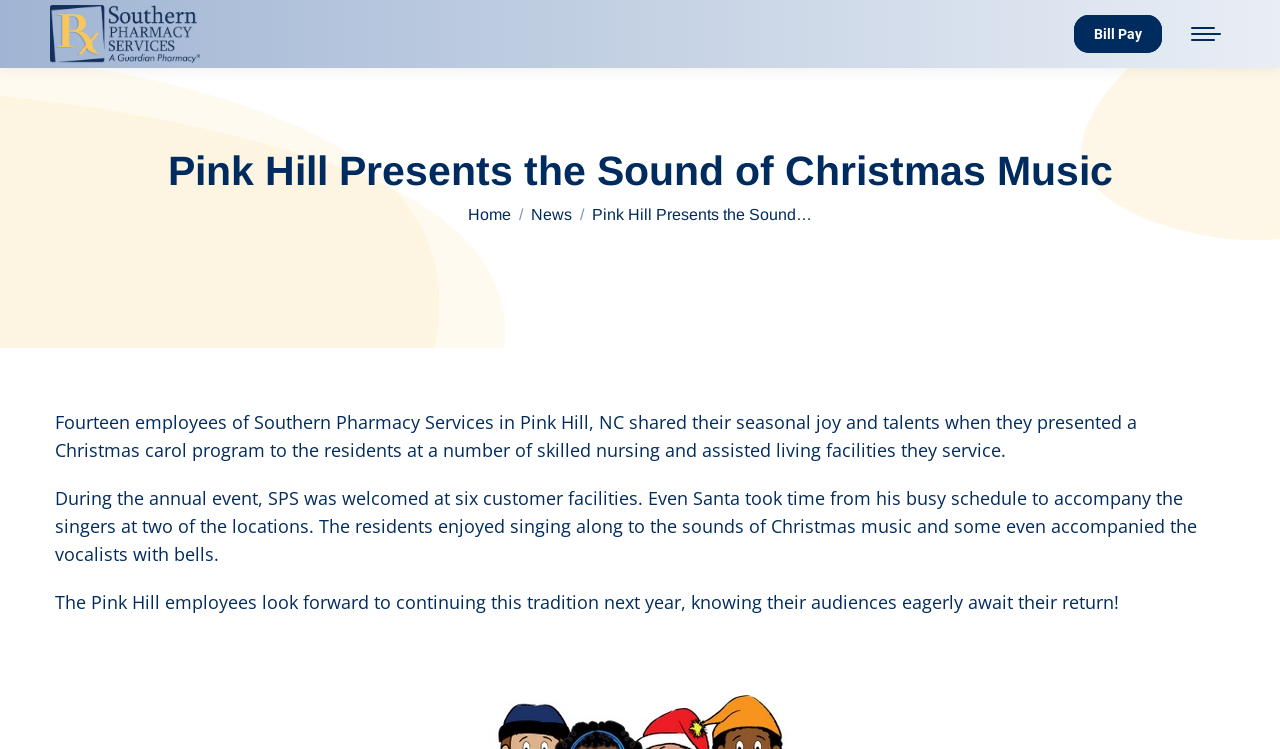What is the location of the Southern Pharmacy Services?
We need a detailed and exhaustive answer to the question. Please elaborate.

I found the answer by reading the text that says 'Fourteen employees of Southern Pharmacy Services in Pink Hill, NC...' which mentions the location of the Southern Pharmacy Services.